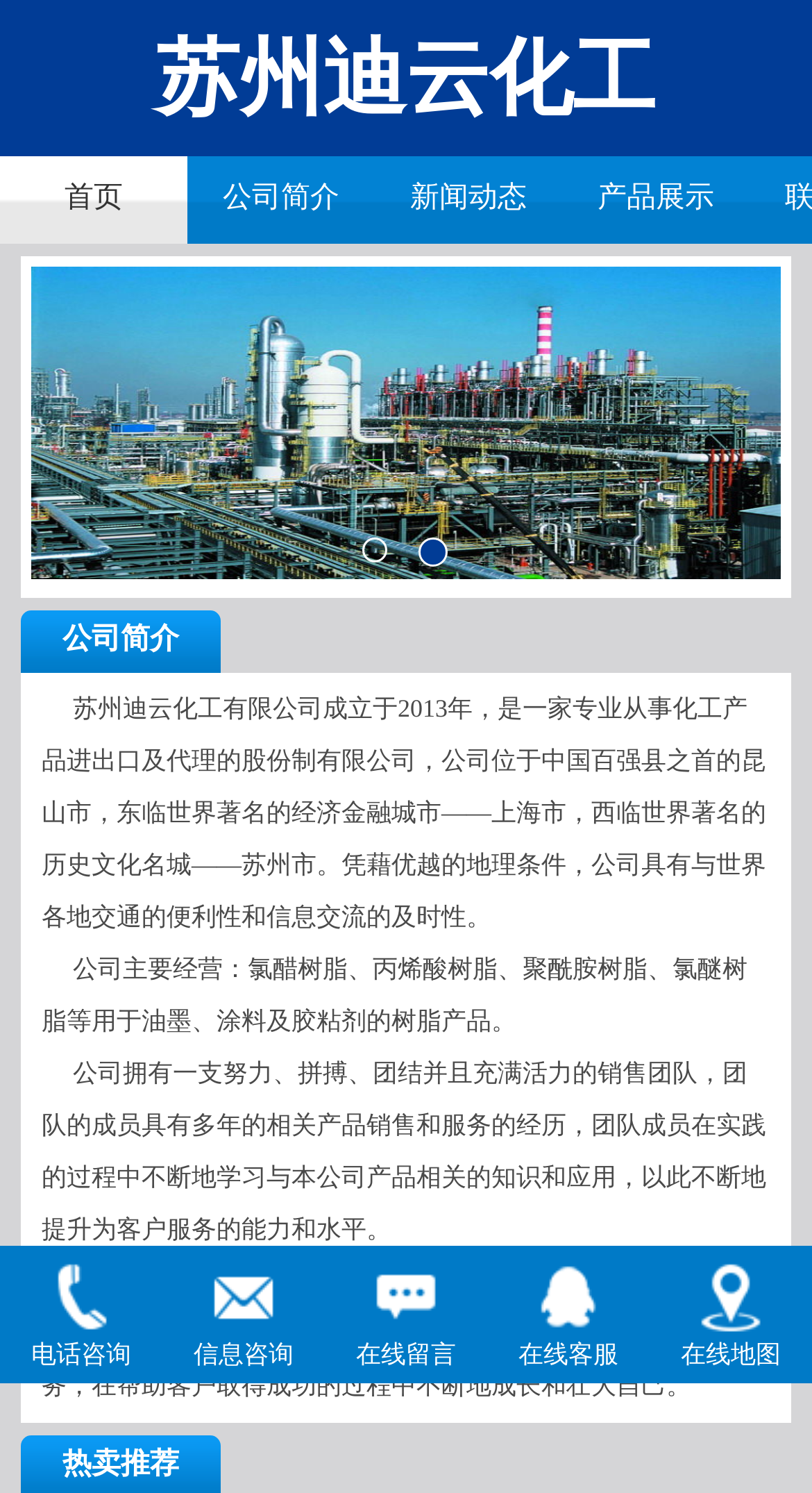Can you determine the bounding box coordinates of the area that needs to be clicked to fulfill the following instruction: "Check out Products I Love"?

None